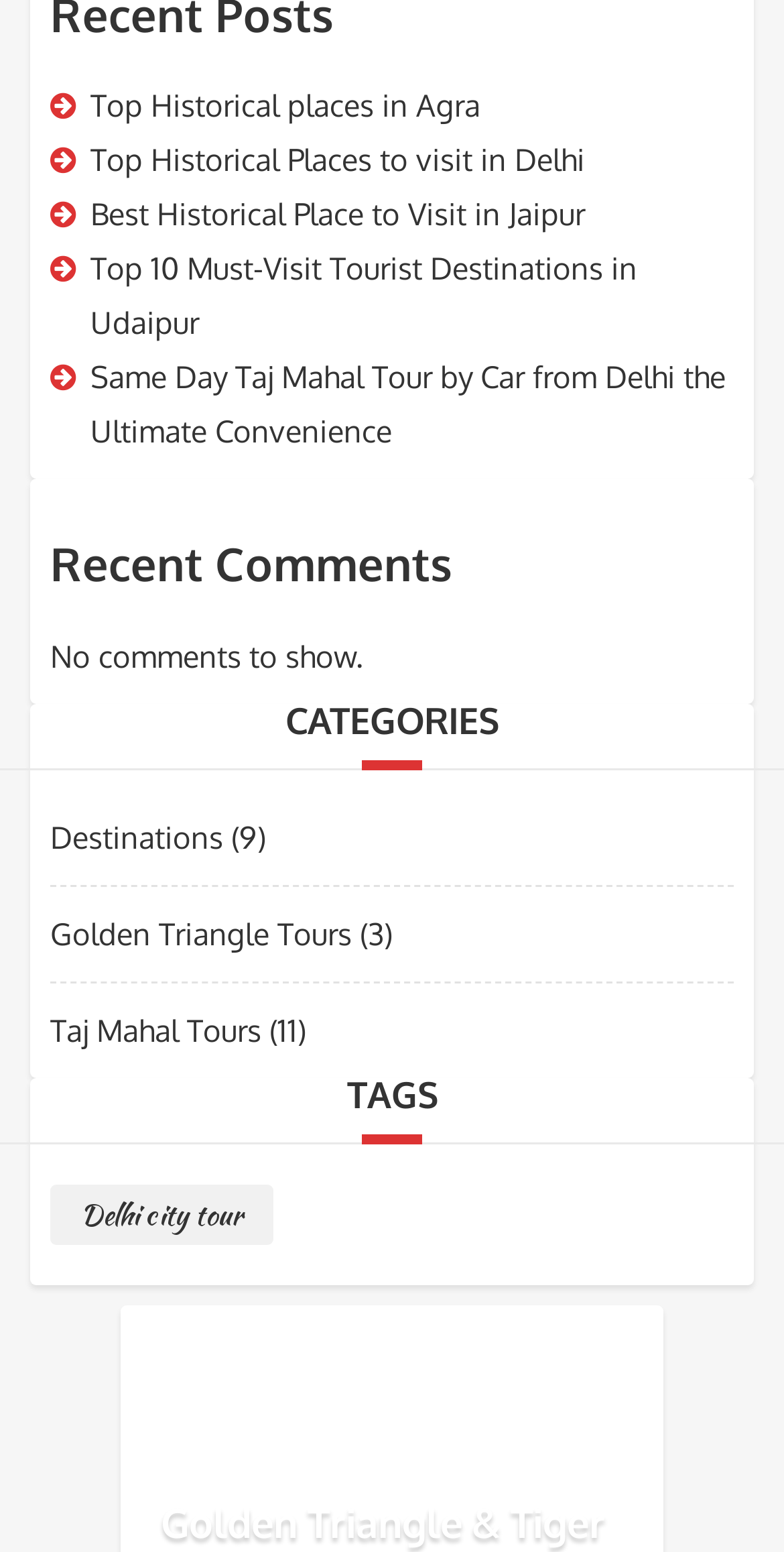Using a single word or phrase, answer the following question: 
How many items are in the 'Delhi city tour'?

1 item